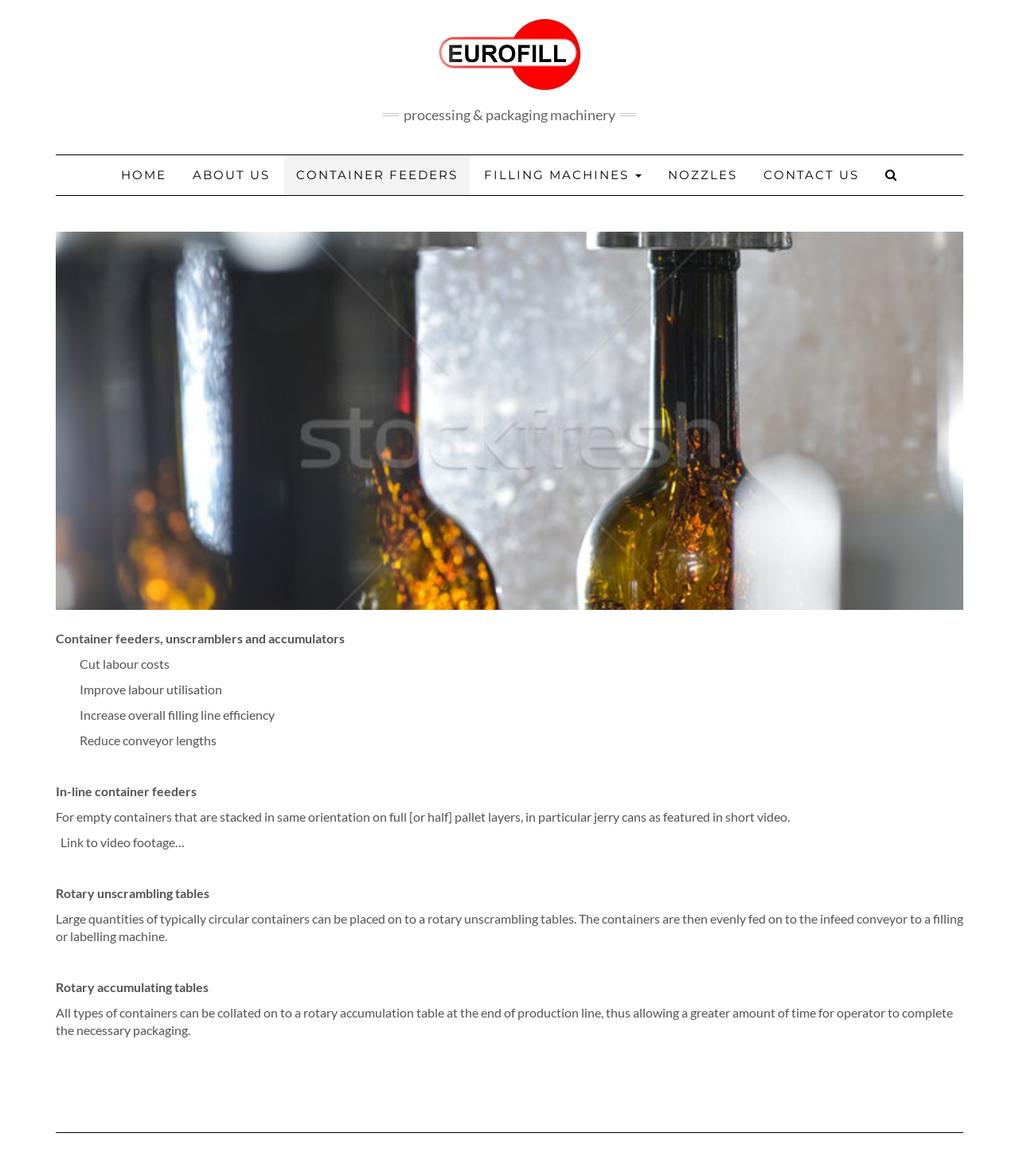What is the main category of machinery described on this webpage?
Answer the question with as much detail as possible.

I determined this by looking at the StaticText element with the text 'processing & packaging machinery' which is located near the top of the webpage, indicating that it is a main category or description of the webpage's content.